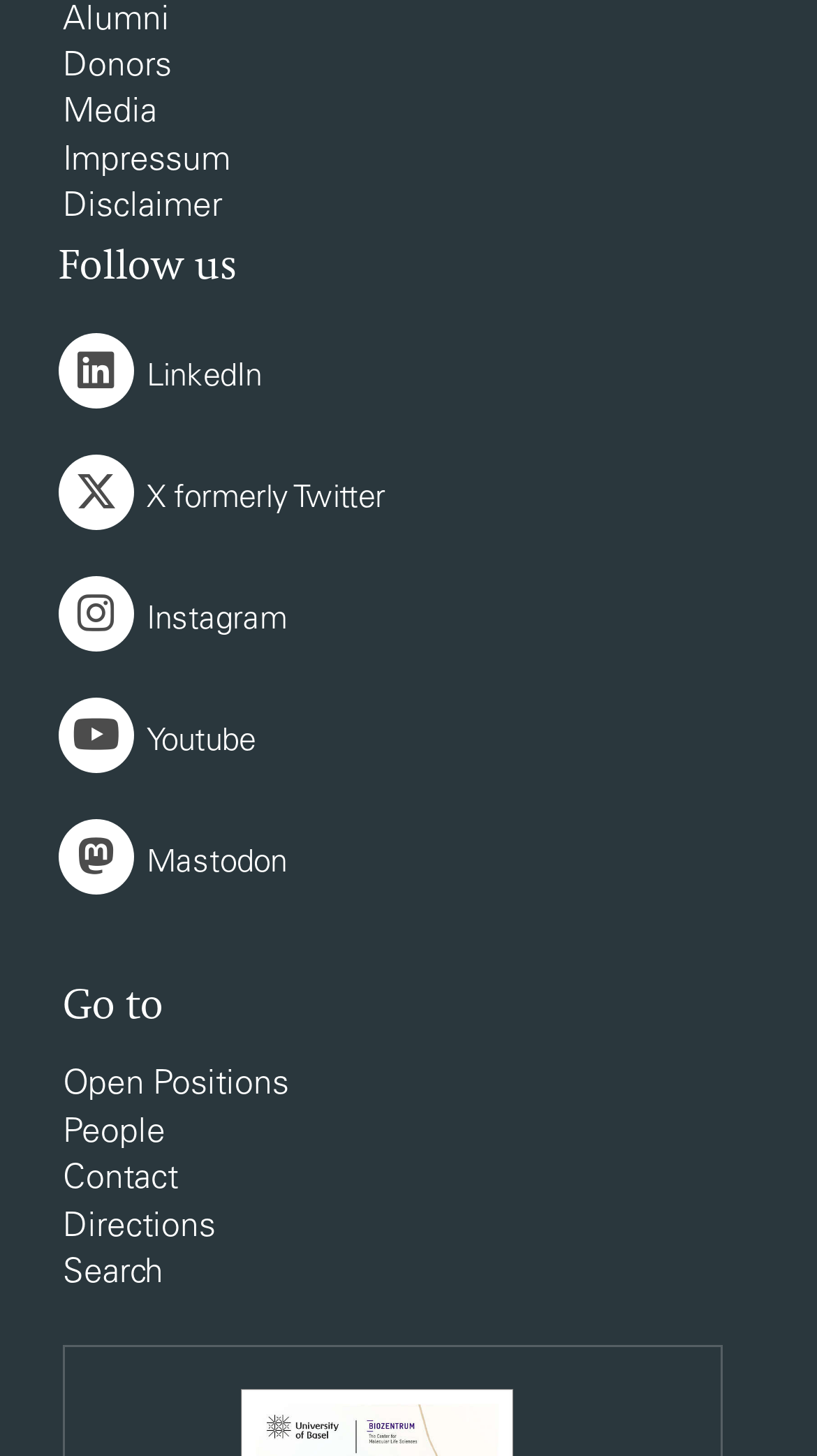Use the details in the image to answer the question thoroughly: 
How many links are there in the top navigation bar?

I counted the number of links in the top navigation bar, which are Alumni, Donors, Media, Impressum, and Disclaimer.